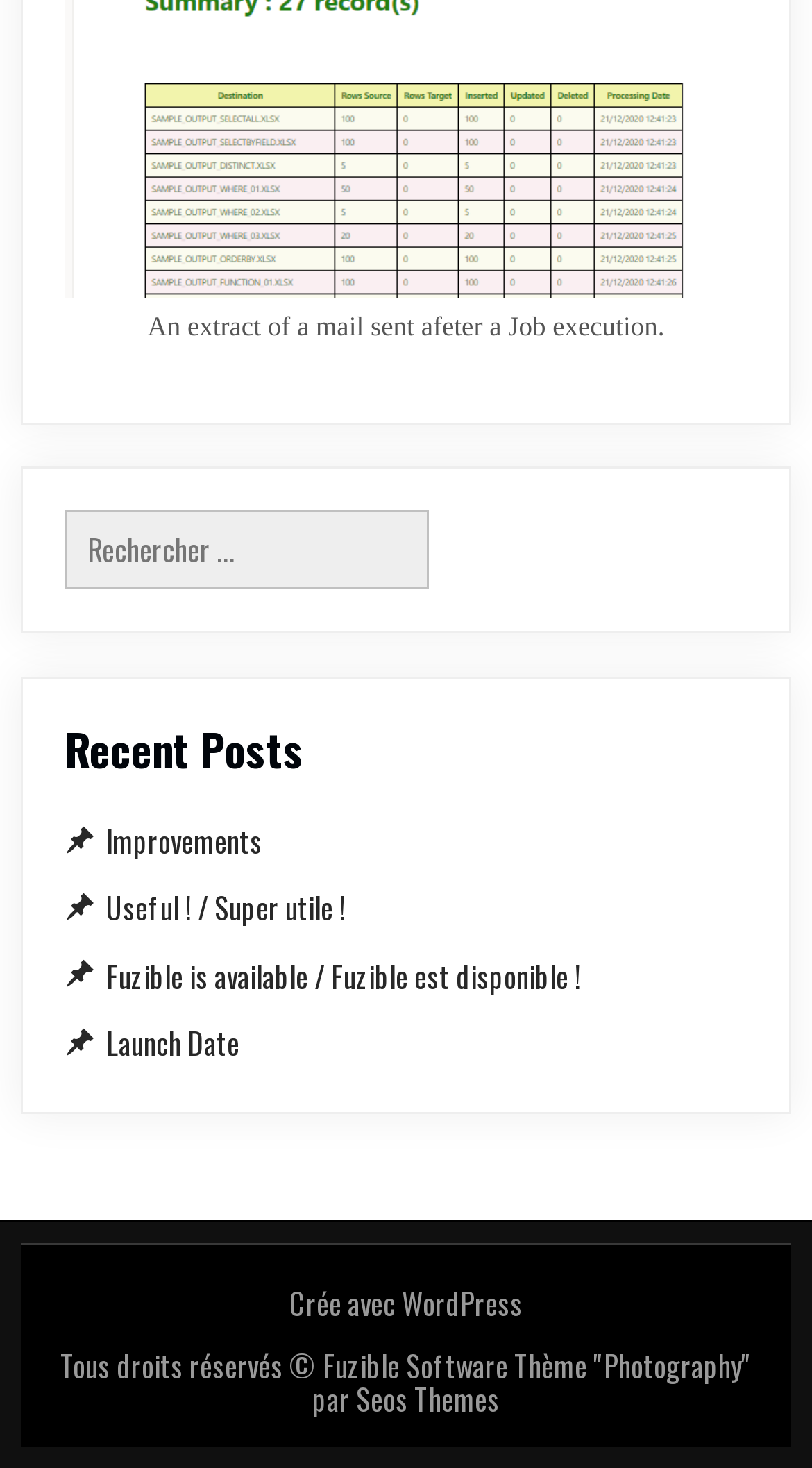Using the element description: "Crée avec WordPress", determine the bounding box coordinates for the specified UI element. The coordinates should be four float numbers between 0 and 1, [left, top, right, bottom].

[0.356, 0.872, 0.644, 0.902]